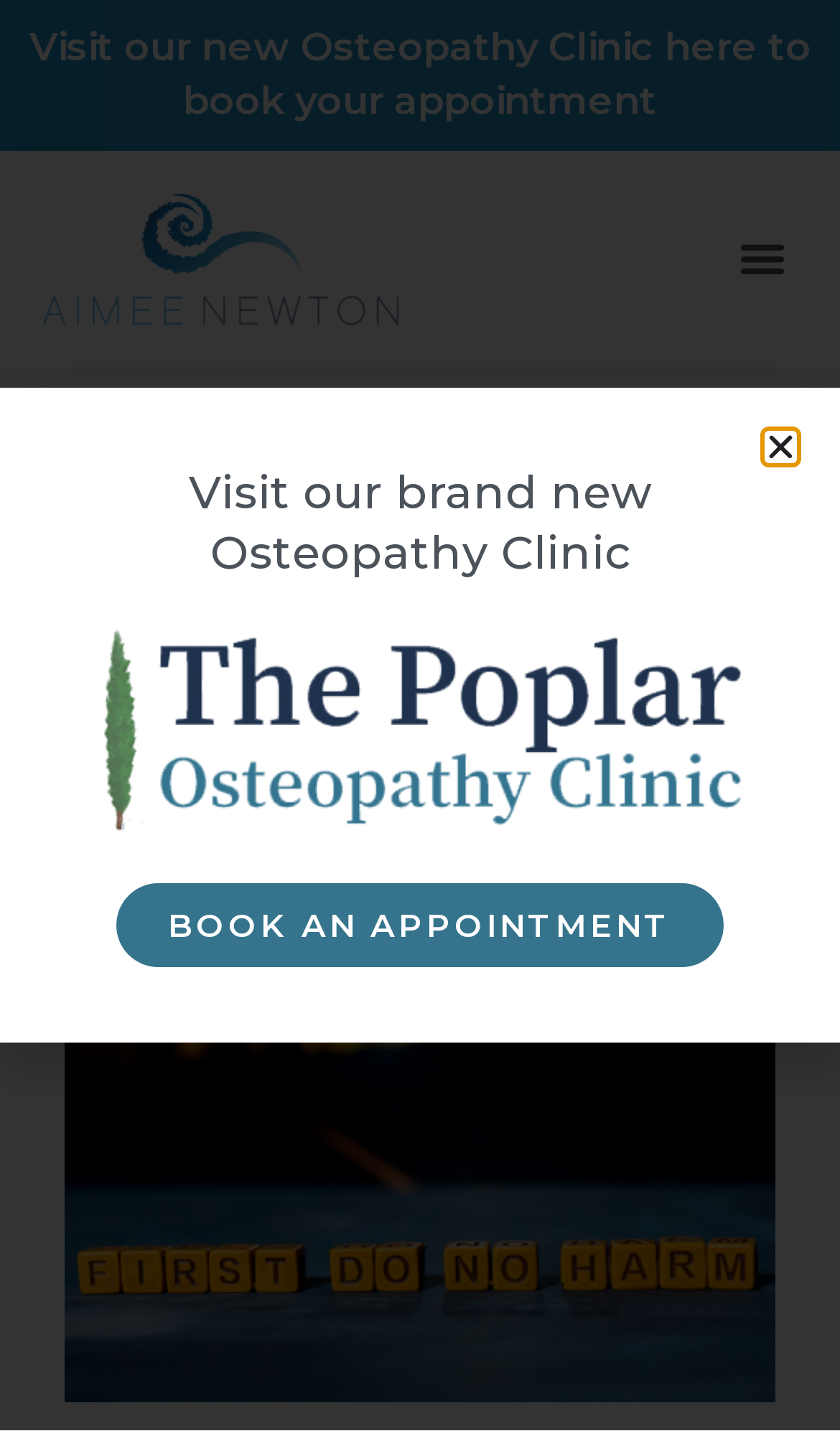Determine the bounding box coordinates of the clickable region to follow the instruction: "Open the 'Main Menu'".

None